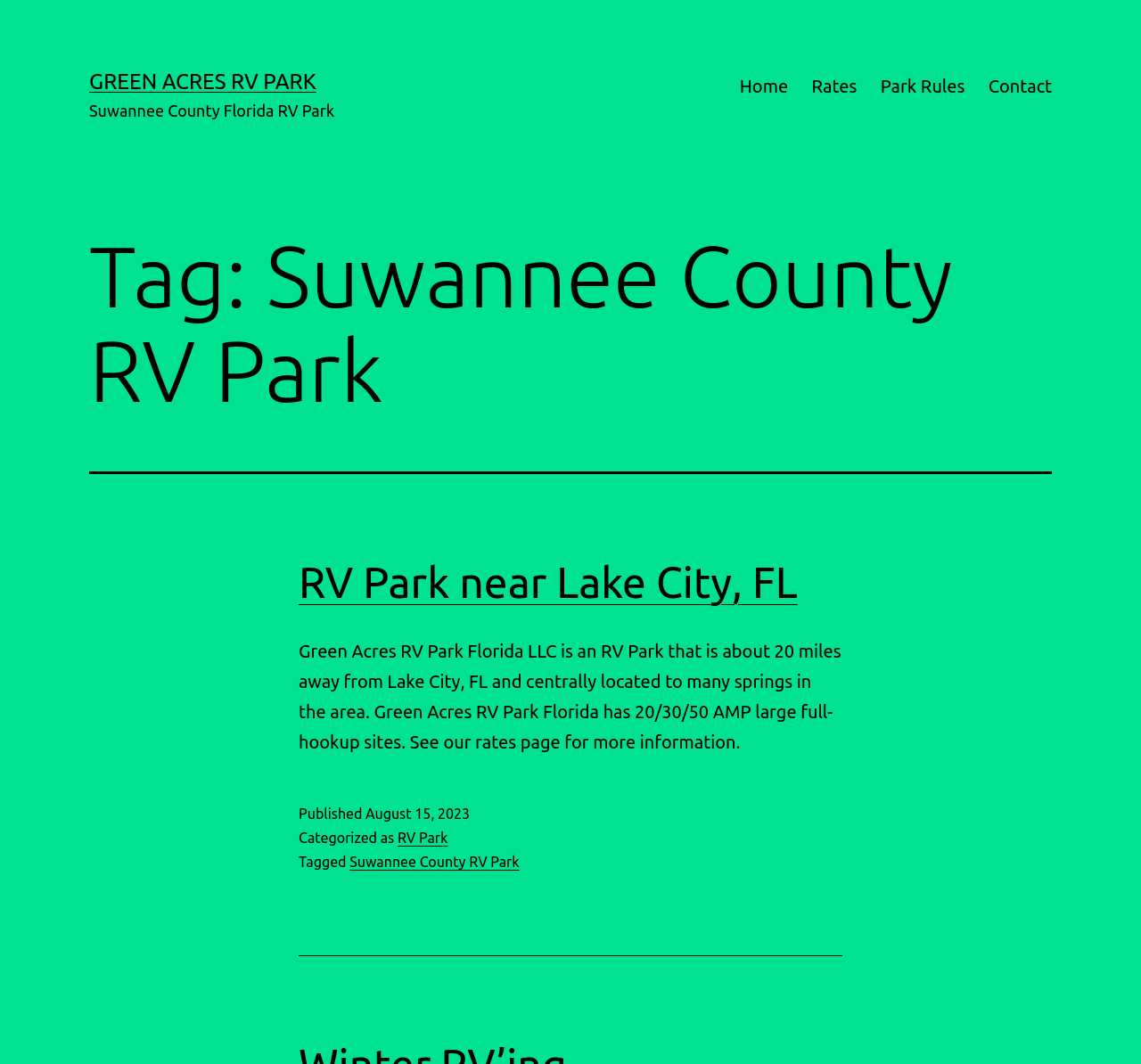Locate the bounding box coordinates for the element described below: "Home". The coordinates must be four float values between 0 and 1, formatted as [left, top, right, bottom].

[0.638, 0.06, 0.701, 0.102]